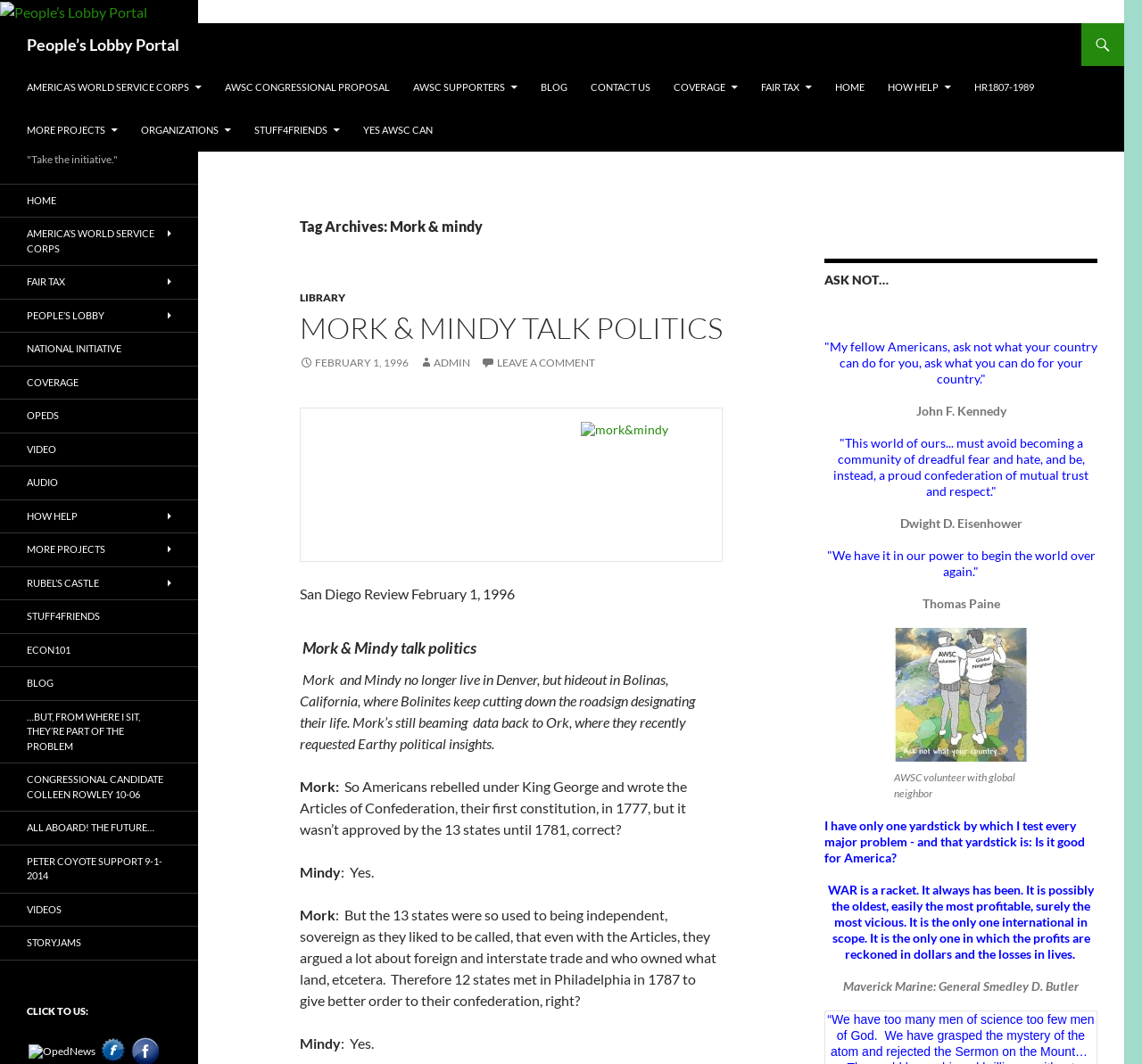Can you find and provide the main heading text of this webpage?

People’s Lobby Portal